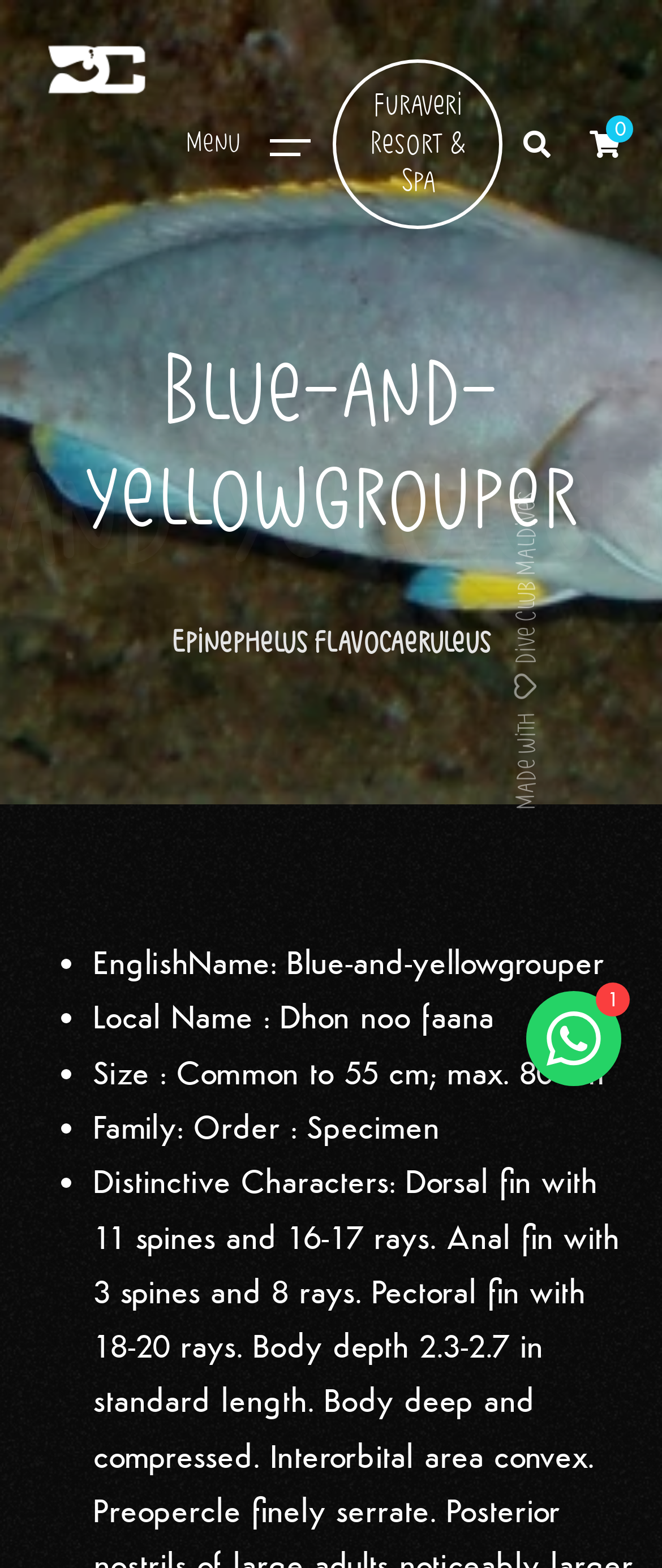Find the coordinates for the bounding box of the element with this description: "placeholder="Type here..."".

[0.156, 0.614, 0.787, 0.655]